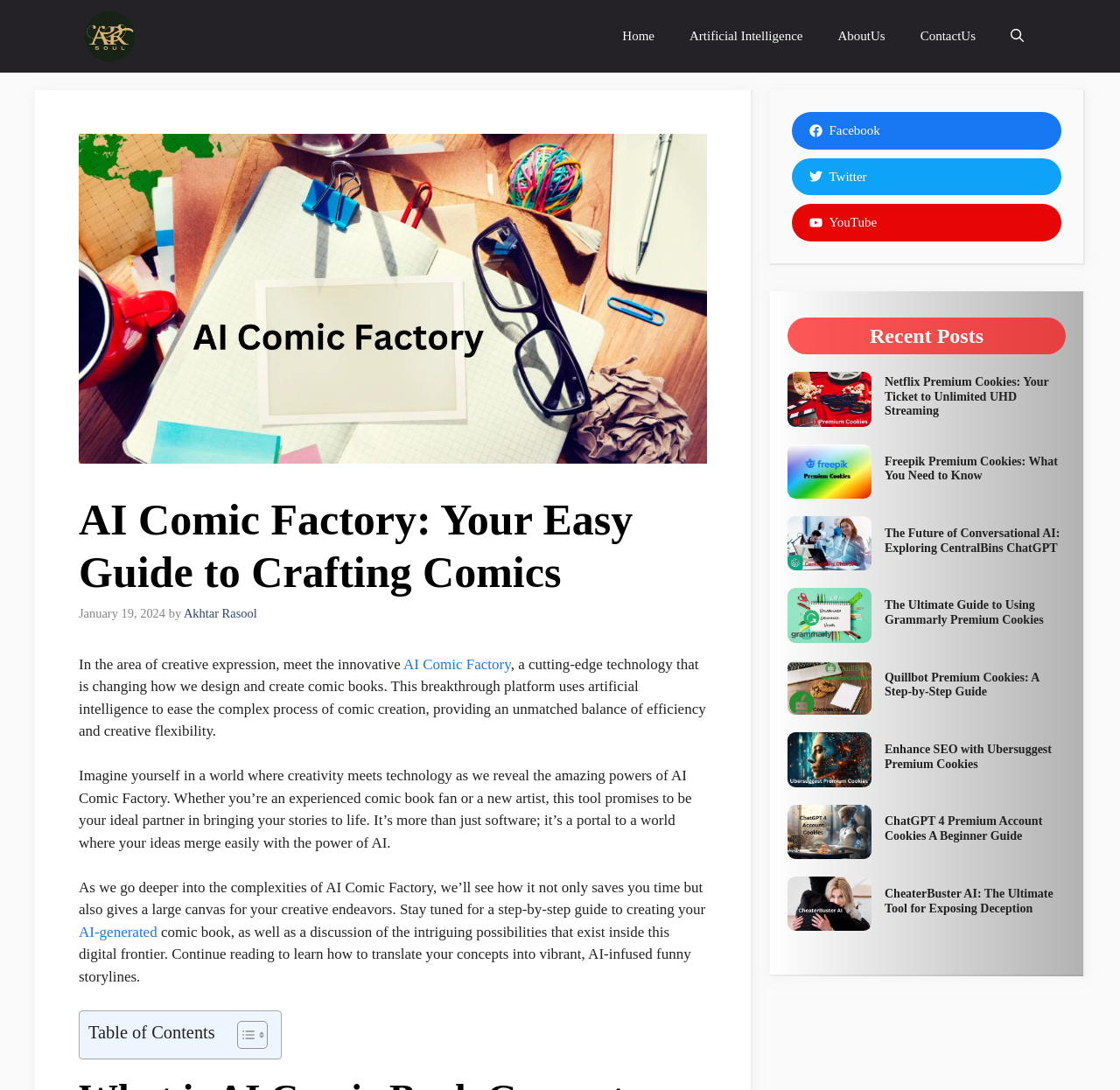Determine the bounding box coordinates of the clickable area required to perform the following instruction: "Visit the 'AboutUs' page". The coordinates should be represented as four float numbers between 0 and 1: [left, top, right, bottom].

[0.732, 0.0, 0.806, 0.067]